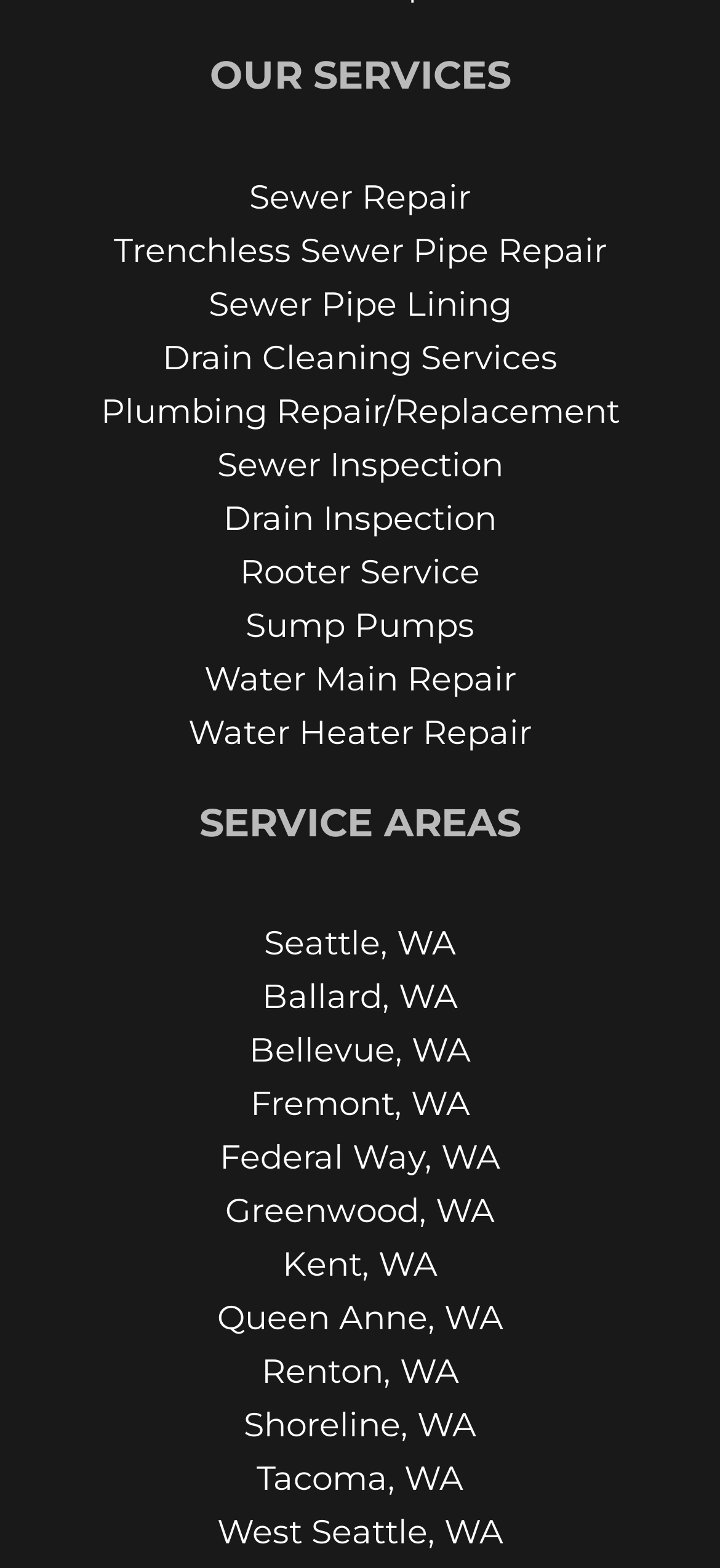Extract the bounding box for the UI element that matches this description: "Trenchless Sewer Pipe Repair".

[0.077, 0.143, 0.923, 0.176]